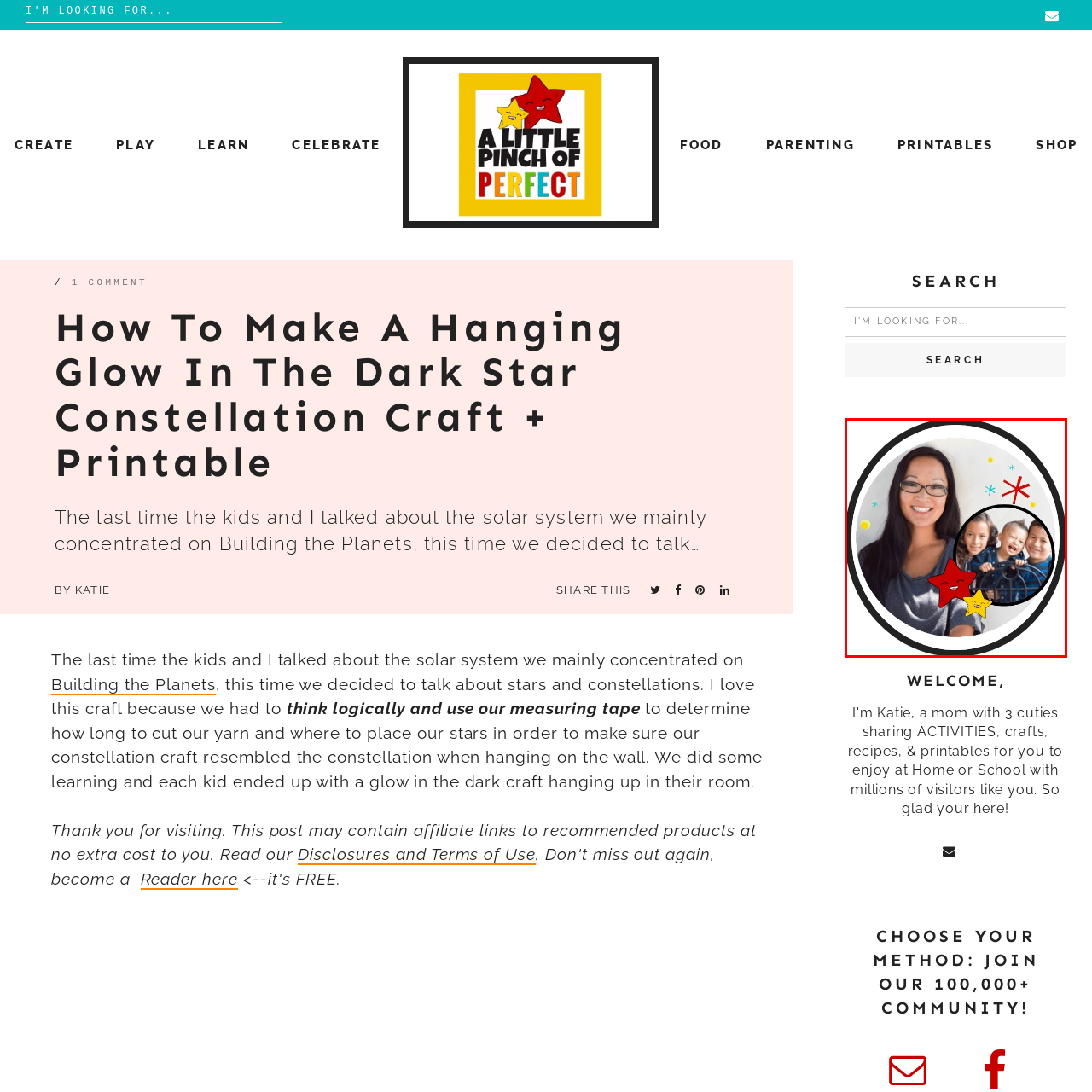Provide a thorough description of the scene captured within the red rectangle.

The image features a cheerful woman with long black hair and glasses, smiling warmly at the camera. She is surrounded by decorative elements, including colorful stars and playful doodles, which enhance the whimsical theme of creativity and fun. In a circular inset, three children are joyfully laughing and enjoying a moment together, adding to the bright and inviting atmosphere of the image. This visual captures the spirit of engaging family activities, suggesting a focus on crafting and interactive learning, likely in connection with the theme of making crafts such as a glowing star constellation. The overall mood is friendly and approachable, emphasizing the joy of creativity shared among family and friends.